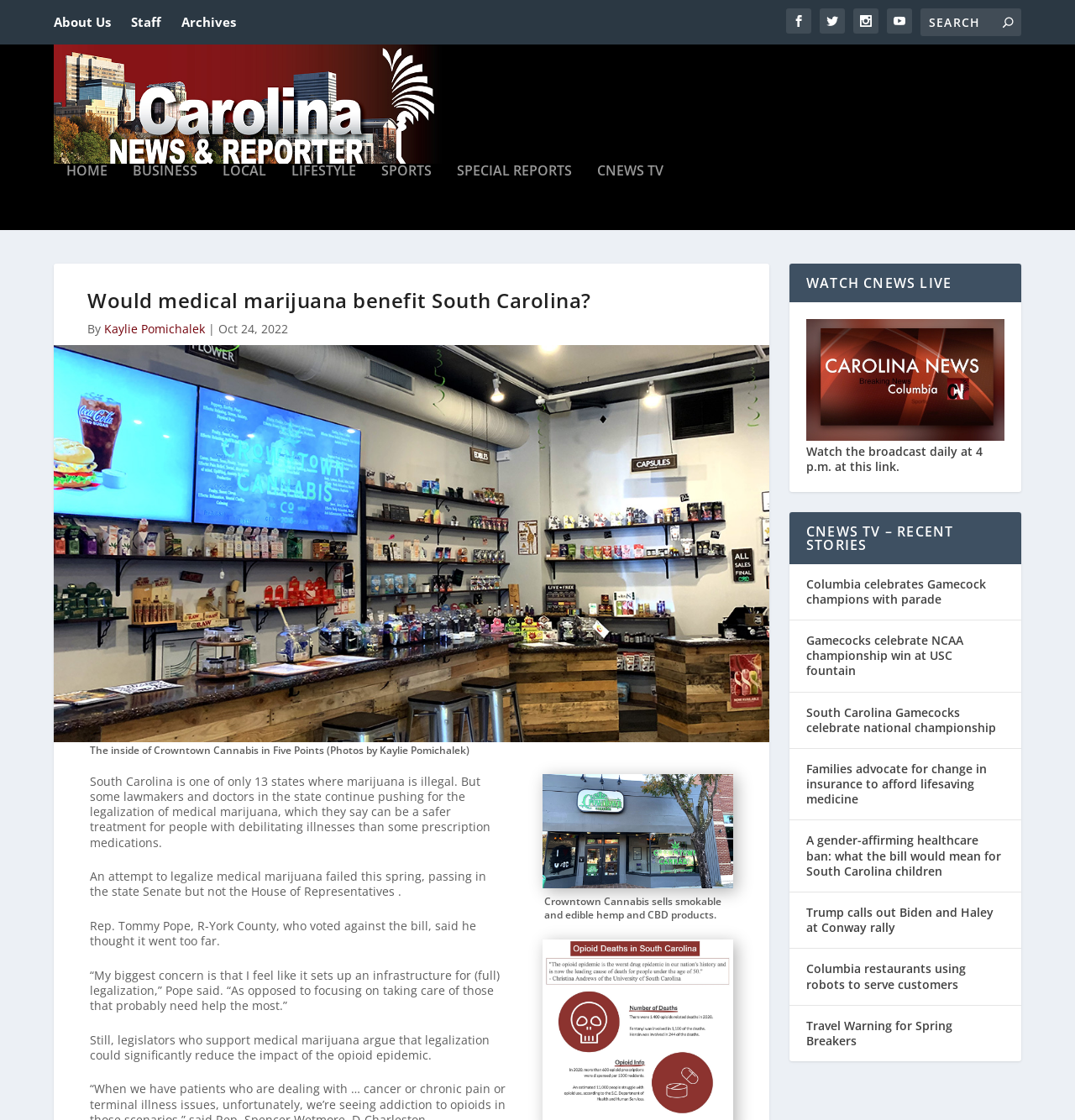Please identify the coordinates of the bounding box that should be clicked to fulfill this instruction: "Search for something".

[0.856, 0.007, 0.95, 0.032]